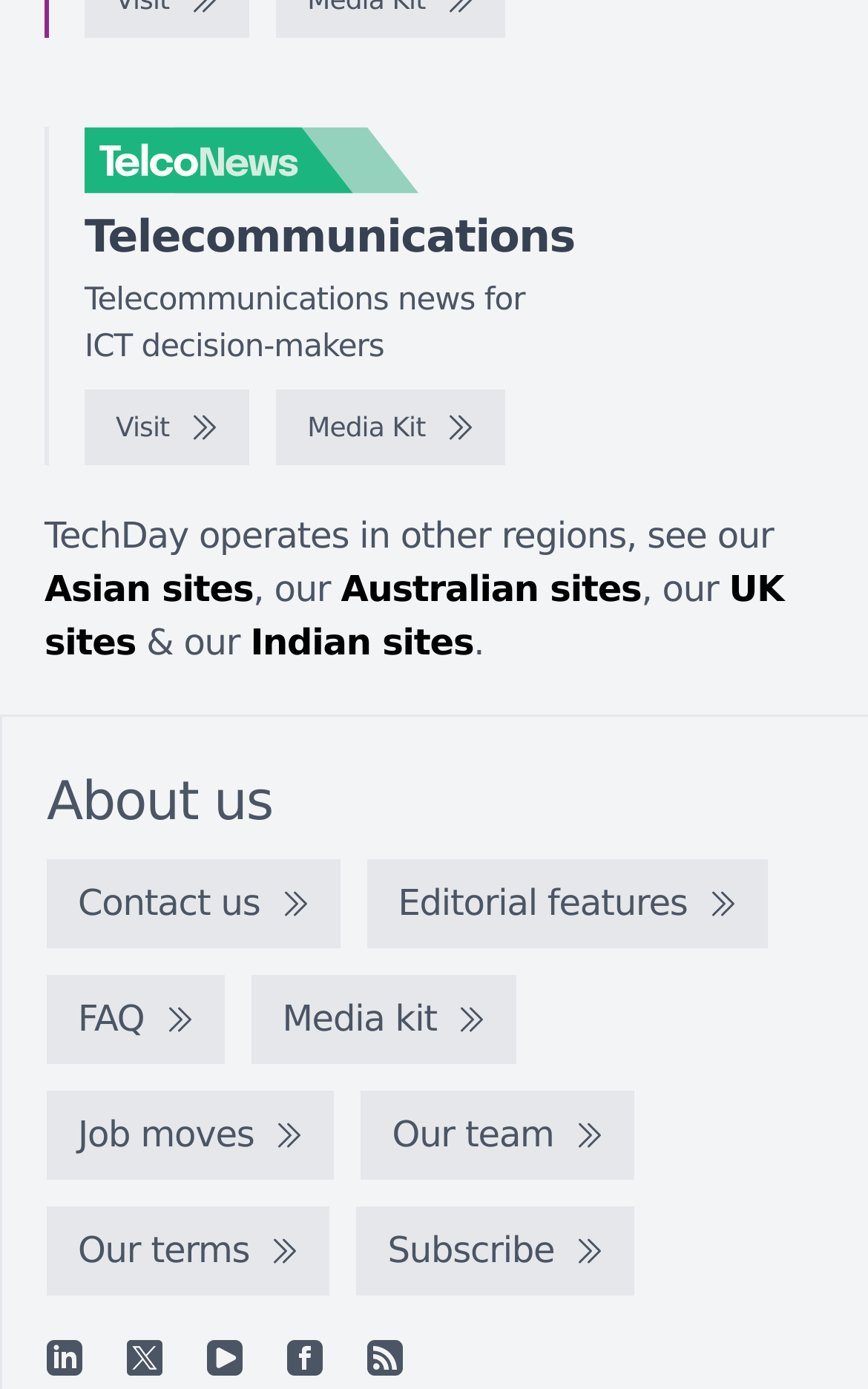Determine the bounding box coordinates of the clickable element to complete this instruction: "Contact us". Provide the coordinates in the format of four float numbers between 0 and 1, [left, top, right, bottom].

[0.054, 0.619, 0.392, 0.683]